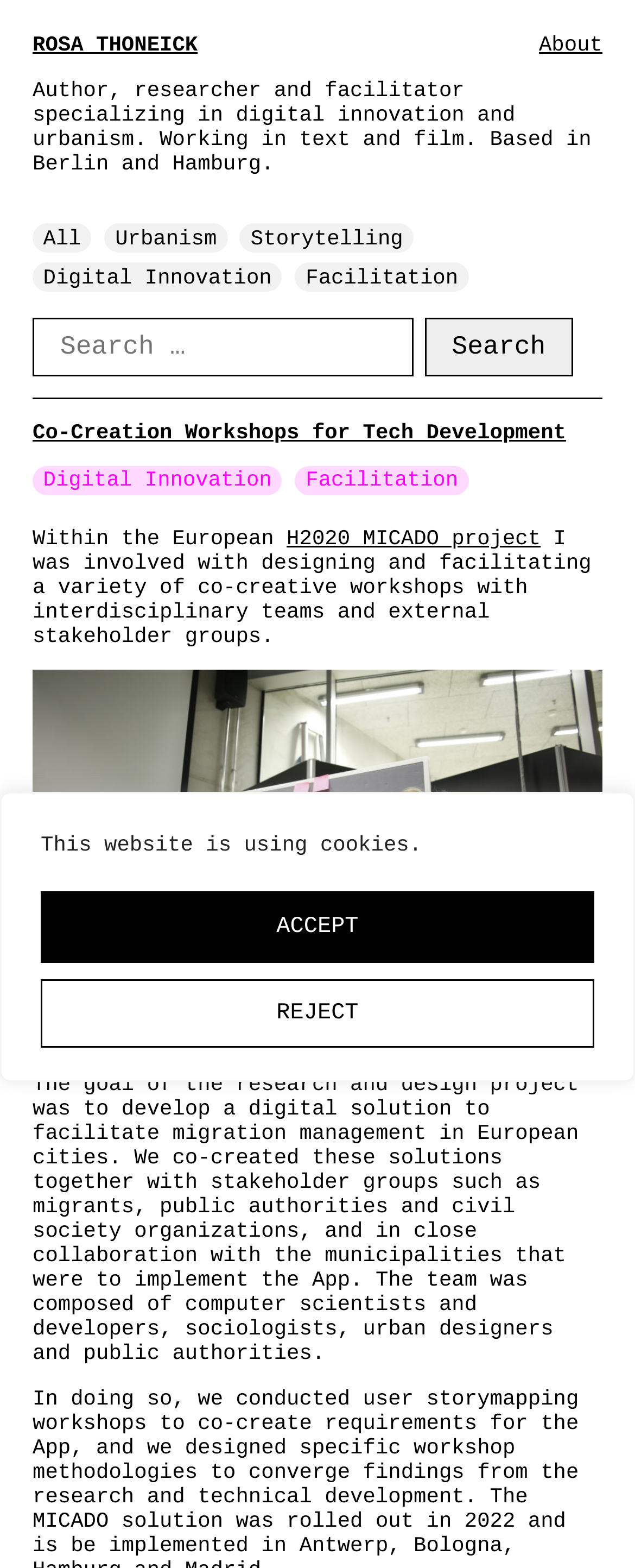Determine the bounding box coordinates of the clickable element to complete this instruction: "explore the H2020 MICADO project". Provide the coordinates in the format of four float numbers between 0 and 1, [left, top, right, bottom].

[0.451, 0.336, 0.851, 0.352]